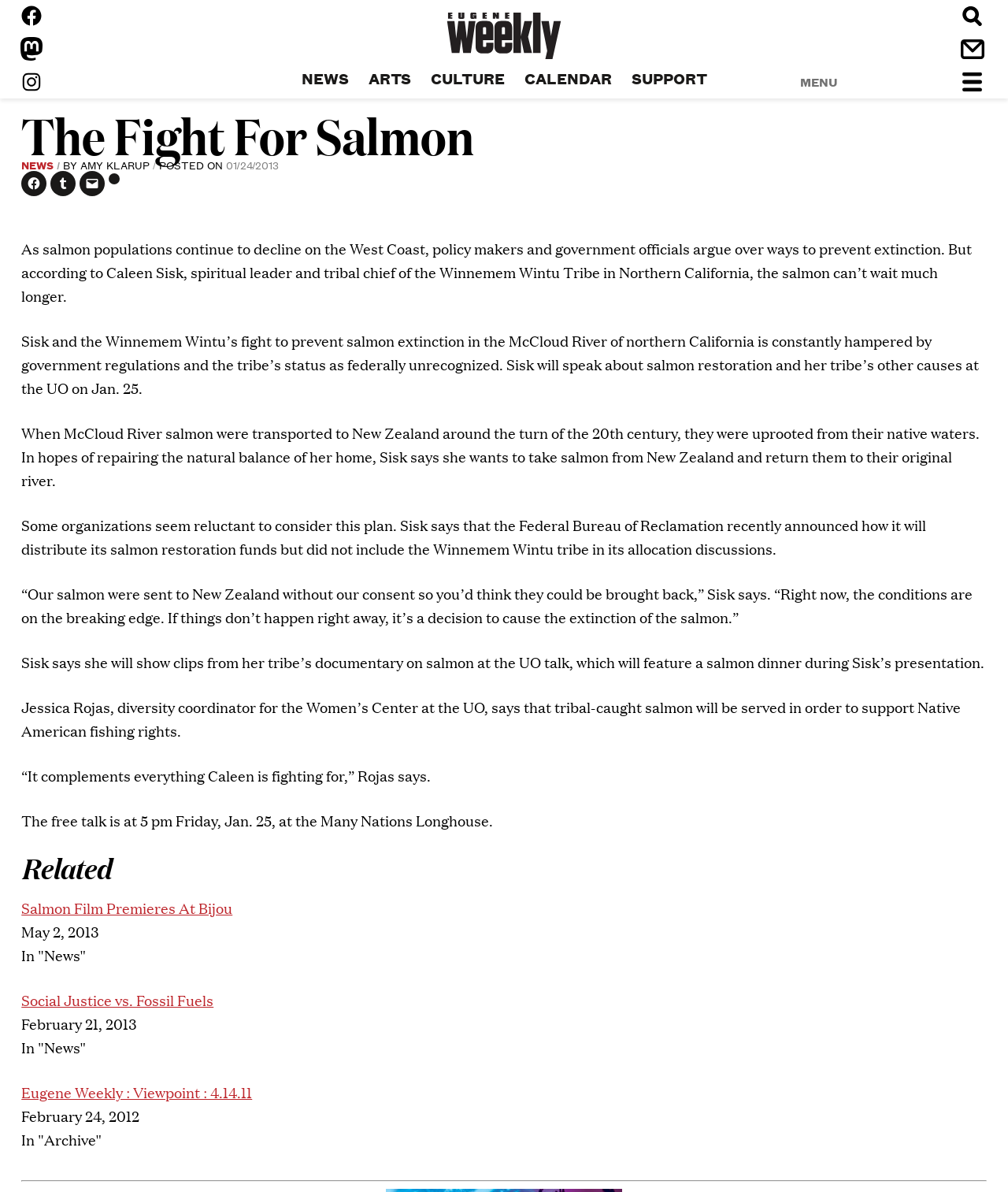Please locate the bounding box coordinates of the element that needs to be clicked to achieve the following instruction: "Click on the NEWS link". The coordinates should be four float numbers between 0 and 1, i.e., [left, top, right, bottom].

[0.289, 0.058, 0.355, 0.074]